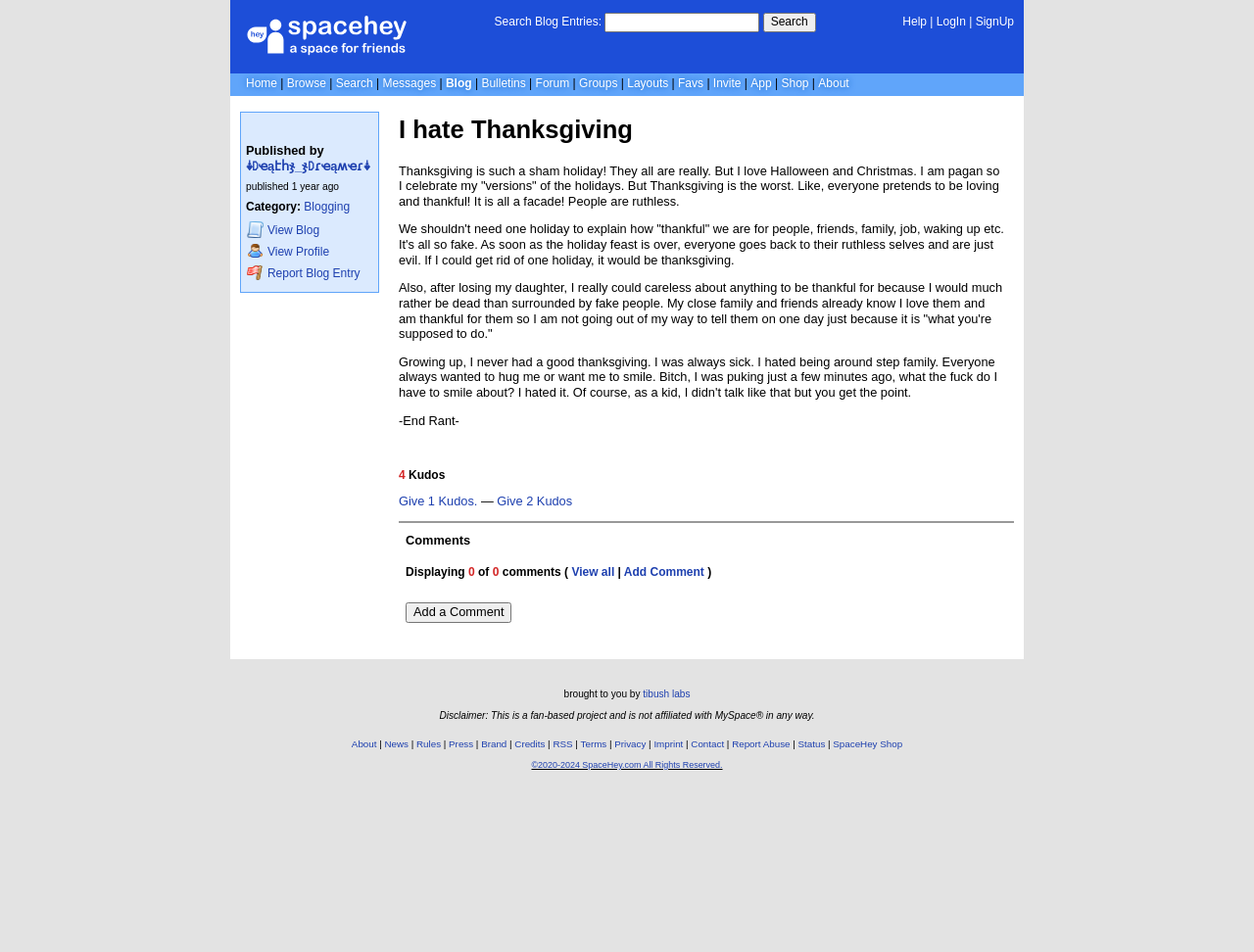Locate the bounding box for the described UI element: "©2020-2024 SpaceHey.com All Rights Reserved.". Ensure the coordinates are four float numbers between 0 and 1, formatted as [left, top, right, bottom].

[0.424, 0.798, 0.576, 0.808]